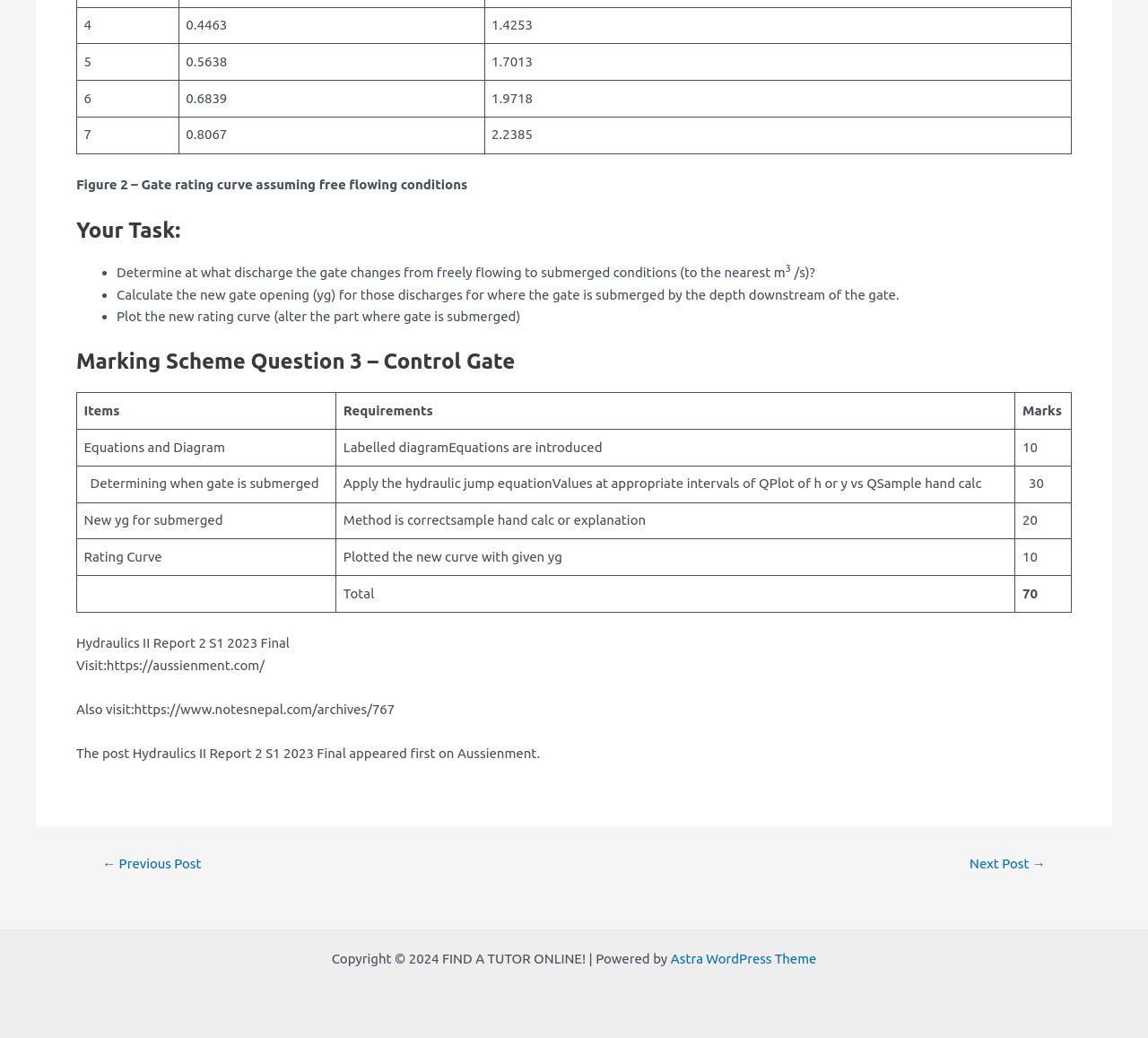Using the provided element description: "Next Post →", determine the bounding box coordinates of the corresponding UI element in the screenshot.

[0.826, 0.826, 0.928, 0.839]